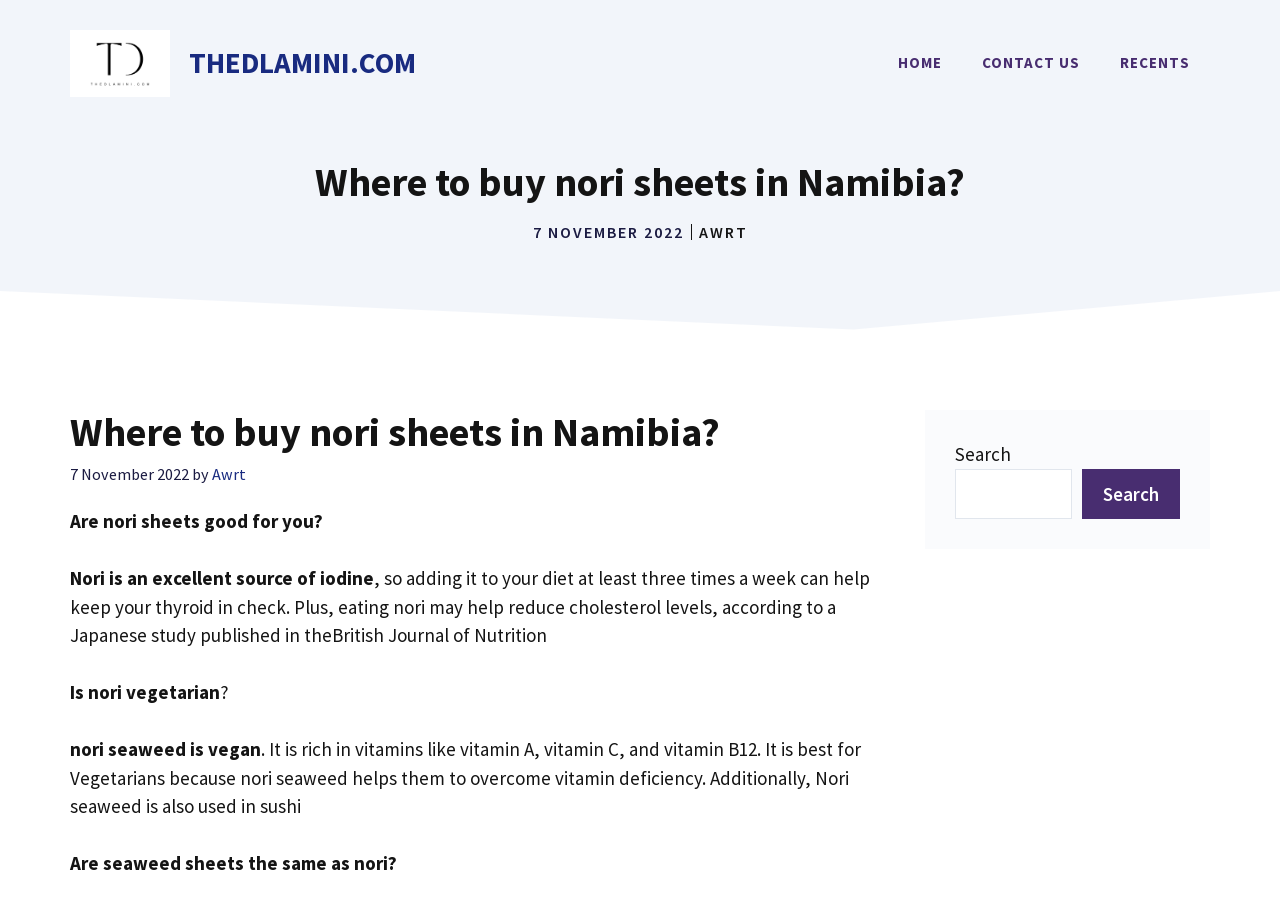Identify the headline of the webpage and generate its text content.

Where to buy nori sheets in Namibia?